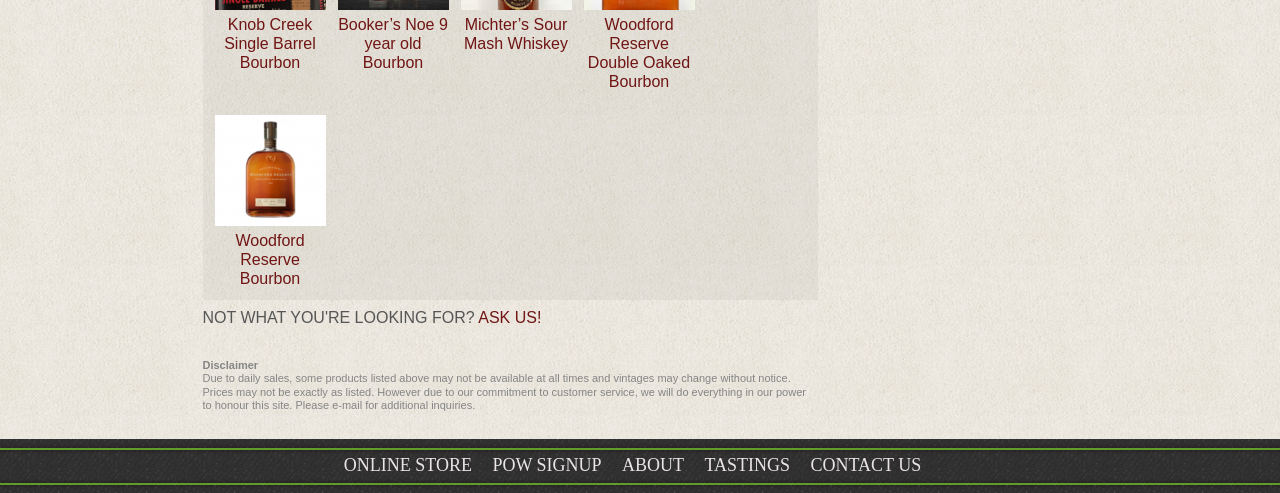Locate the bounding box for the described UI element: "parent_node: FL21B LED Flood Light". Ensure the coordinates are four float numbers between 0 and 1, formatted as [left, top, right, bottom].

None